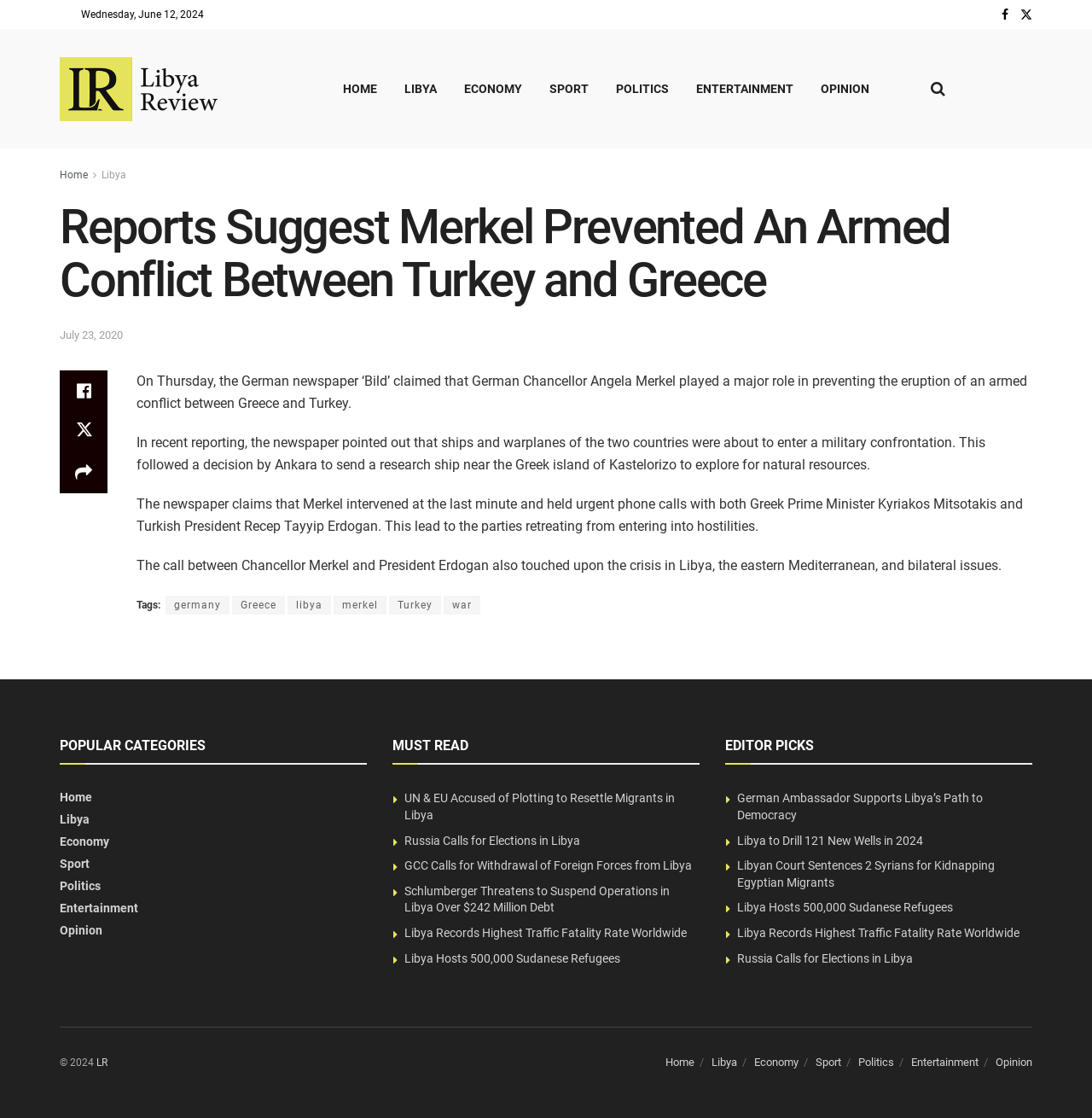Given the element description Facebook, identify the bounding box coordinates for the UI element on the webpage screenshot. The format should be (top-left x, top-left y, bottom-right x, bottom-right y), with values between 0 and 1.

None